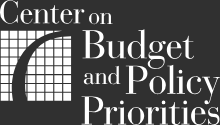Provide a comprehensive description of the image.

The image features the logo of the Center on Budget and Policy Priorities, prominently displaying the organization's name. The logo is designed with a sleek, modern aesthetic that includes a stylized grid and an arc, reflecting a commitment to research and advocacy in budgetary and policy issues. The typography combines both bold and light fonts to emphasize the key terms "Budget" and "Policy Priorities," creating a visually striking and professional representation of the organization's mission to influence public policy decisions that affect the economic well-being of families and individuals. The logo's monochromatic color scheme adds a touch of sophistication, making it suitable for various communications and publications related to economic policy discussions.